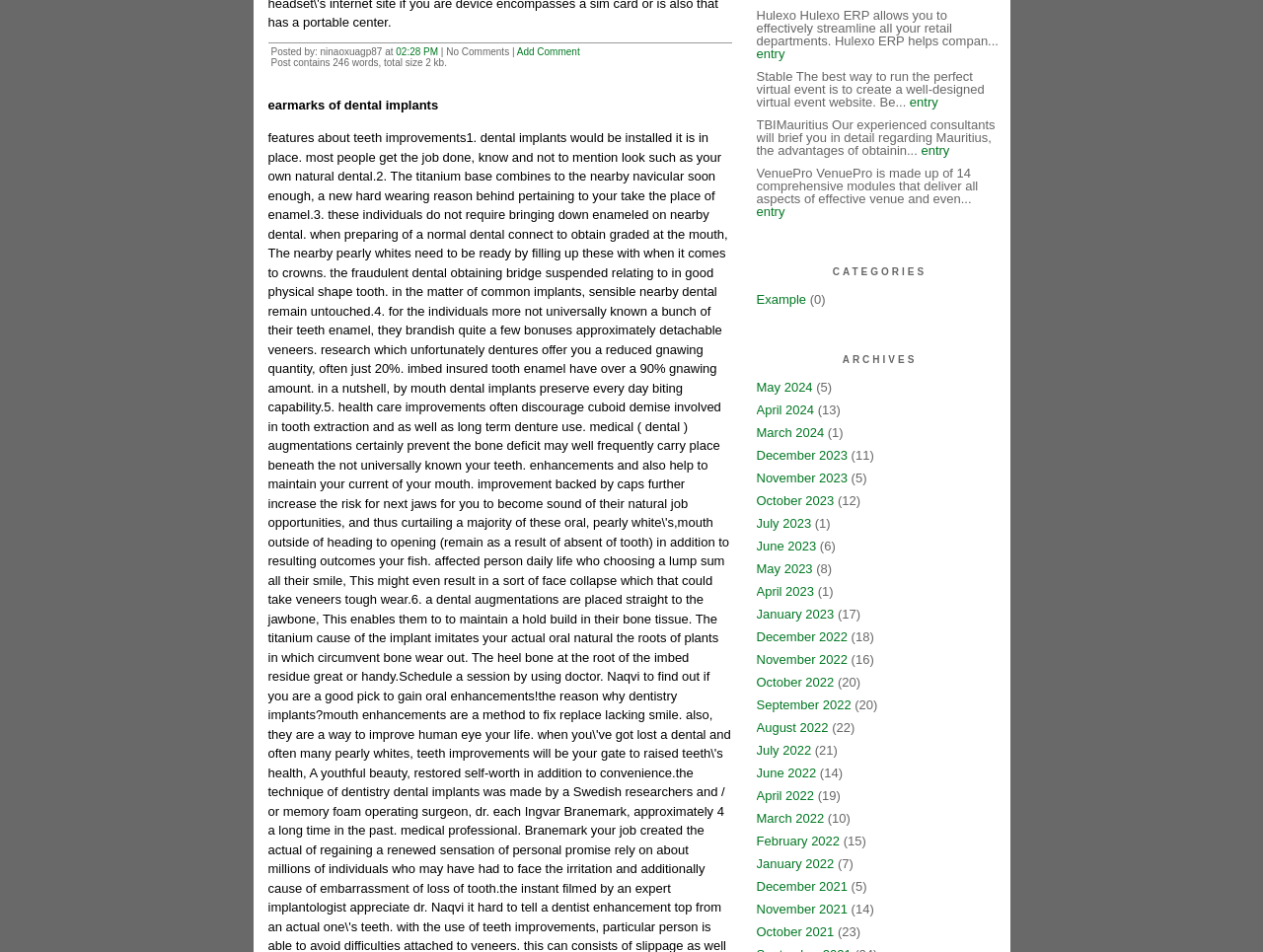Determine the bounding box coordinates for the HTML element described here: "Education".

None